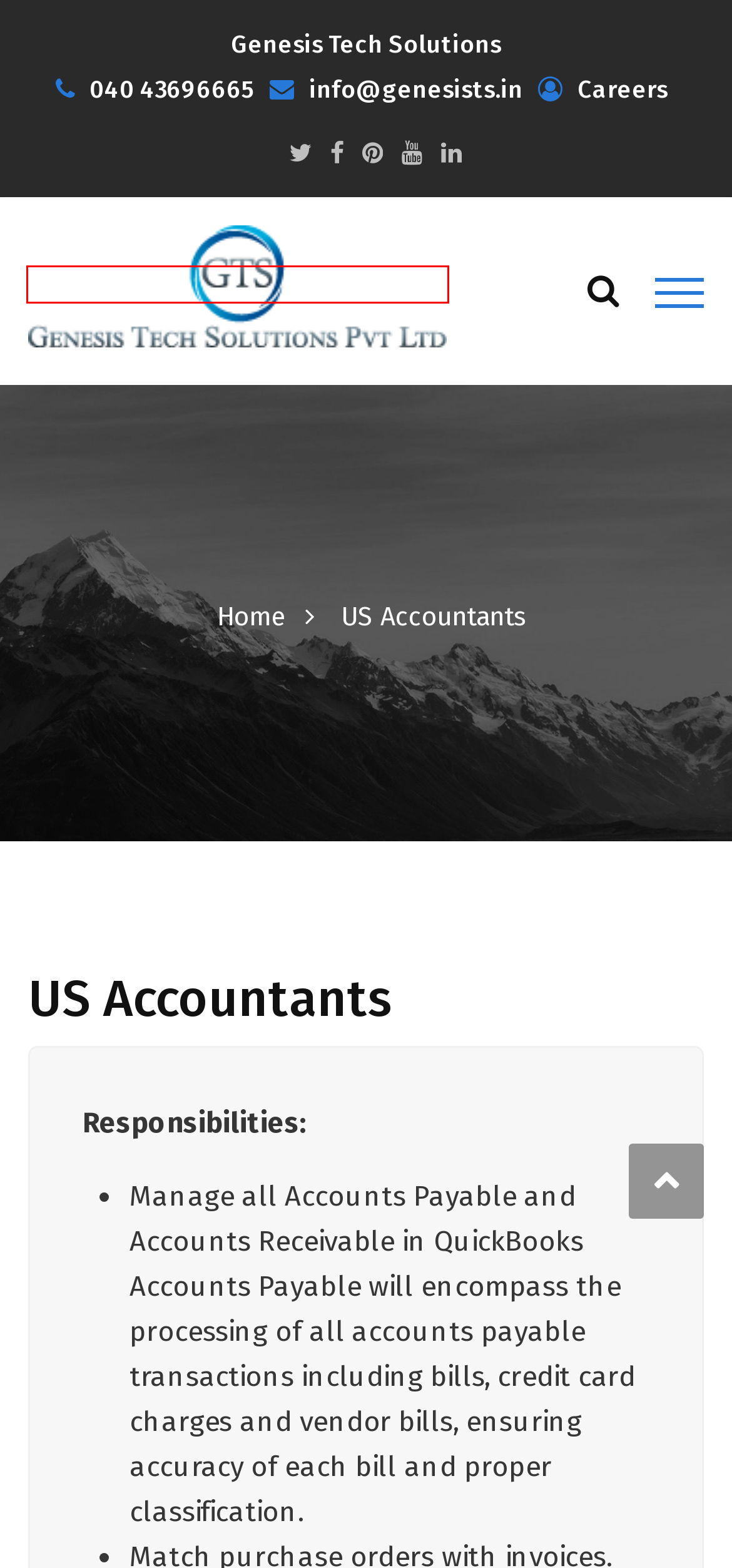Review the webpage screenshot and focus on the UI element within the red bounding box. Select the best-matching webpage description for the new webpage that follows after clicking the highlighted element. Here are the candidates:
A. Apply for A Job » Genesis Tech Solutions Pvt.Ltd
B. Business Services » Genesis Tech Solutions Pvt.Ltd
C. Technology Services » Genesis Tech Solutions Pvt.Ltd
D. Home » Genesis Tech Solutions Pvt.Ltd
E. Careers » Genesis Tech Solutions Pvt.Ltd
F. Cloud Services » Genesis Tech Solutions Pvt.Ltd
G. Staffing Services » Genesis Tech Solutions Pvt.Ltd
H. Contact Us » Genesis Tech Solutions Pvt.Ltd

D